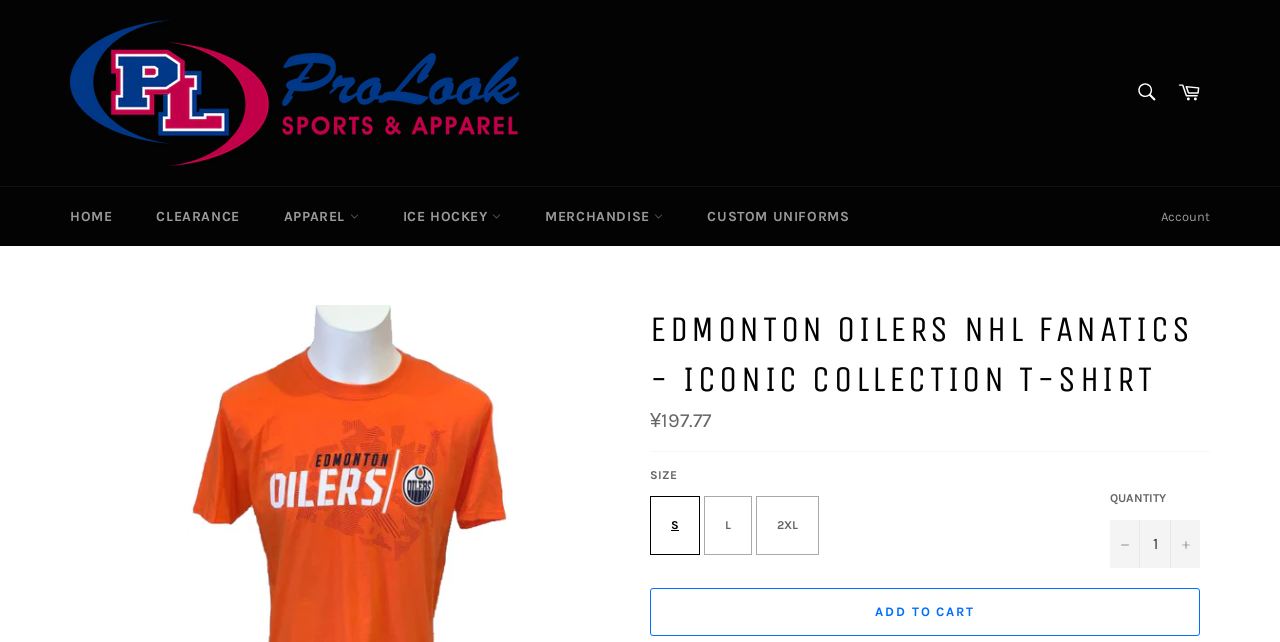Explain the webpage's layout and main content in detail.

The webpage is an e-commerce product page for an Edmonton Oilers NHL Fanatics Iconic Collection T-Shirt. At the top, there is a layout table with a link to "Pro Look Sports & Apparel" accompanied by an image, and a search bar with a "SEARCH" label and a searchbox. To the right of the search bar, there is a link to "Cart".

Below this top section, there is a navigation menu with links to "HOME", "CLEARANCE", "APPAREL", "ICE HOCKEY", "MERCHANDISE", "CUSTOM UNIFORMS", and "Account". 

The main product information is displayed in the middle of the page. The product title "EDMONTON OILERS NHL FANATICS - ICONIC COLLECTION T-SHIRT" is prominently displayed as a heading. Below the title, there is a section showing the regular price of ¥197.77. 

Underneath the price section, there is a horizontal separator line. Below the separator, there are options to select the size of the t-shirt, with available sizes including "L" and "2XL". 

To the right of the size options, there is a section to input the quantity of the item, with a default value of "1". There are buttons to increase or decrease the quantity. 

Finally, at the bottom of the page, there is a prominent "ADD TO CART" button.